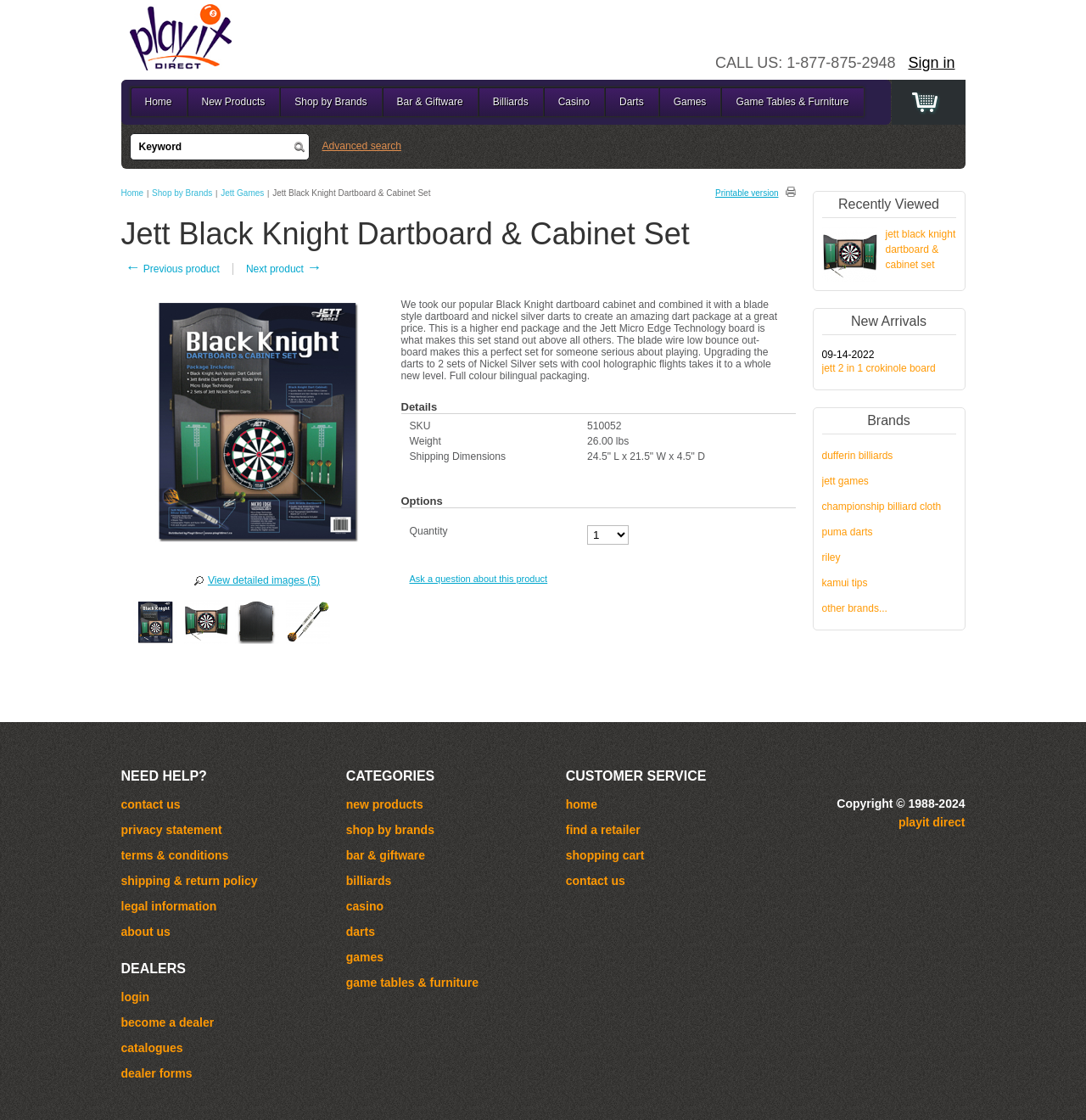What is the name of the product?
Give a one-word or short-phrase answer derived from the screenshot.

Jett Black Knight Dartboard & Cabinet Set